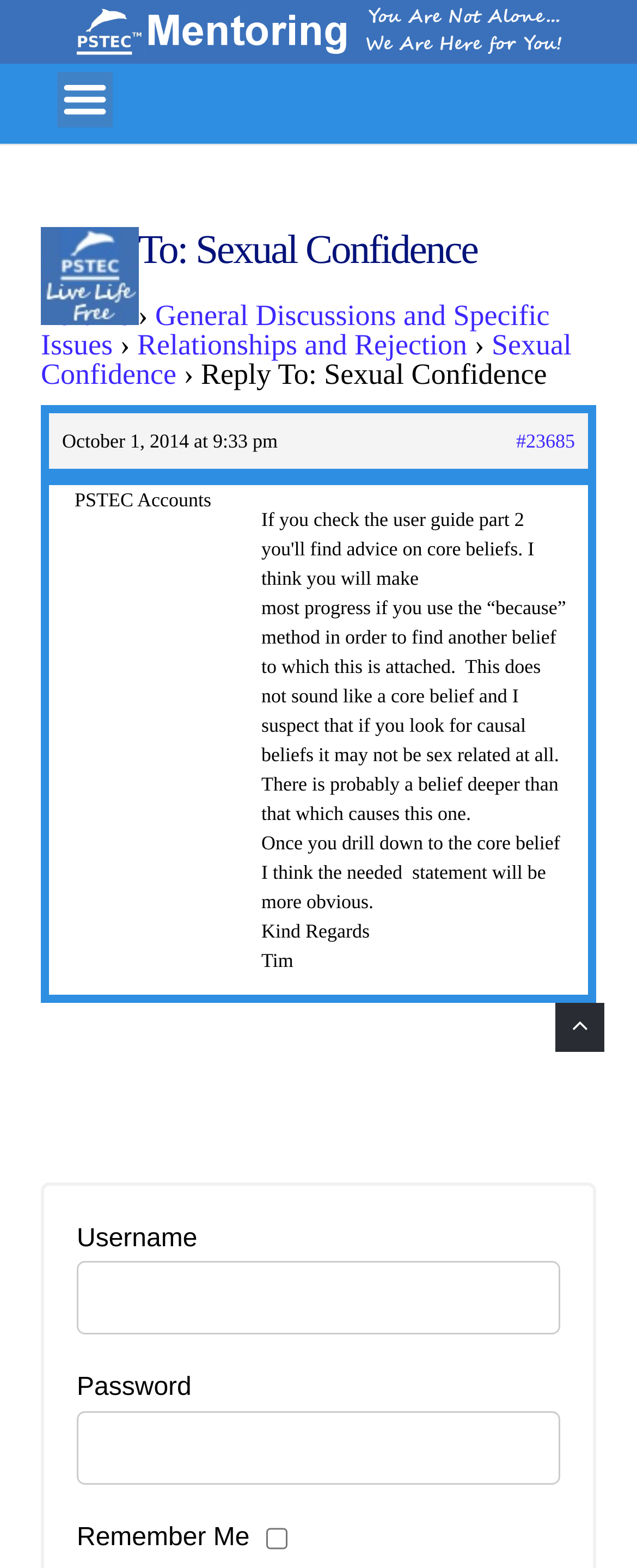Determine the bounding box coordinates for the HTML element mentioned in the following description: "Relationships and Rejection". The coordinates should be a list of four floats ranging from 0 to 1, represented as [left, top, right, bottom].

[0.215, 0.209, 0.733, 0.23]